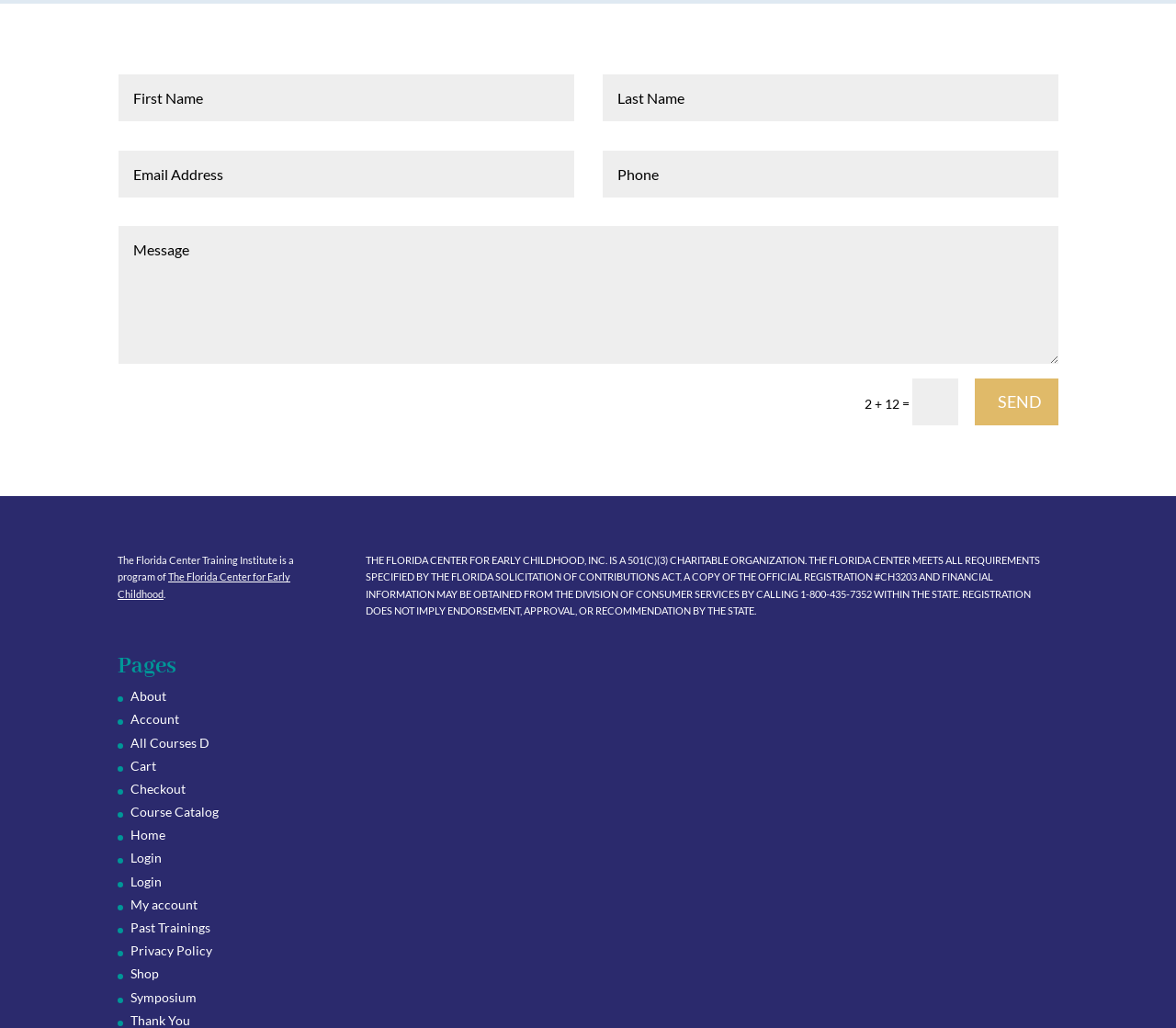Provide the bounding box coordinates for the area that should be clicked to complete the instruction: "Click the SEND button".

[0.829, 0.368, 0.9, 0.414]